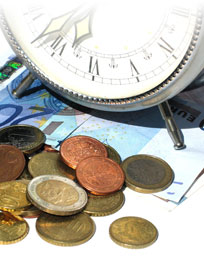What is the arrangement of the coins beneath the clock?
Refer to the image and answer the question using a single word or phrase.

Haphazardly